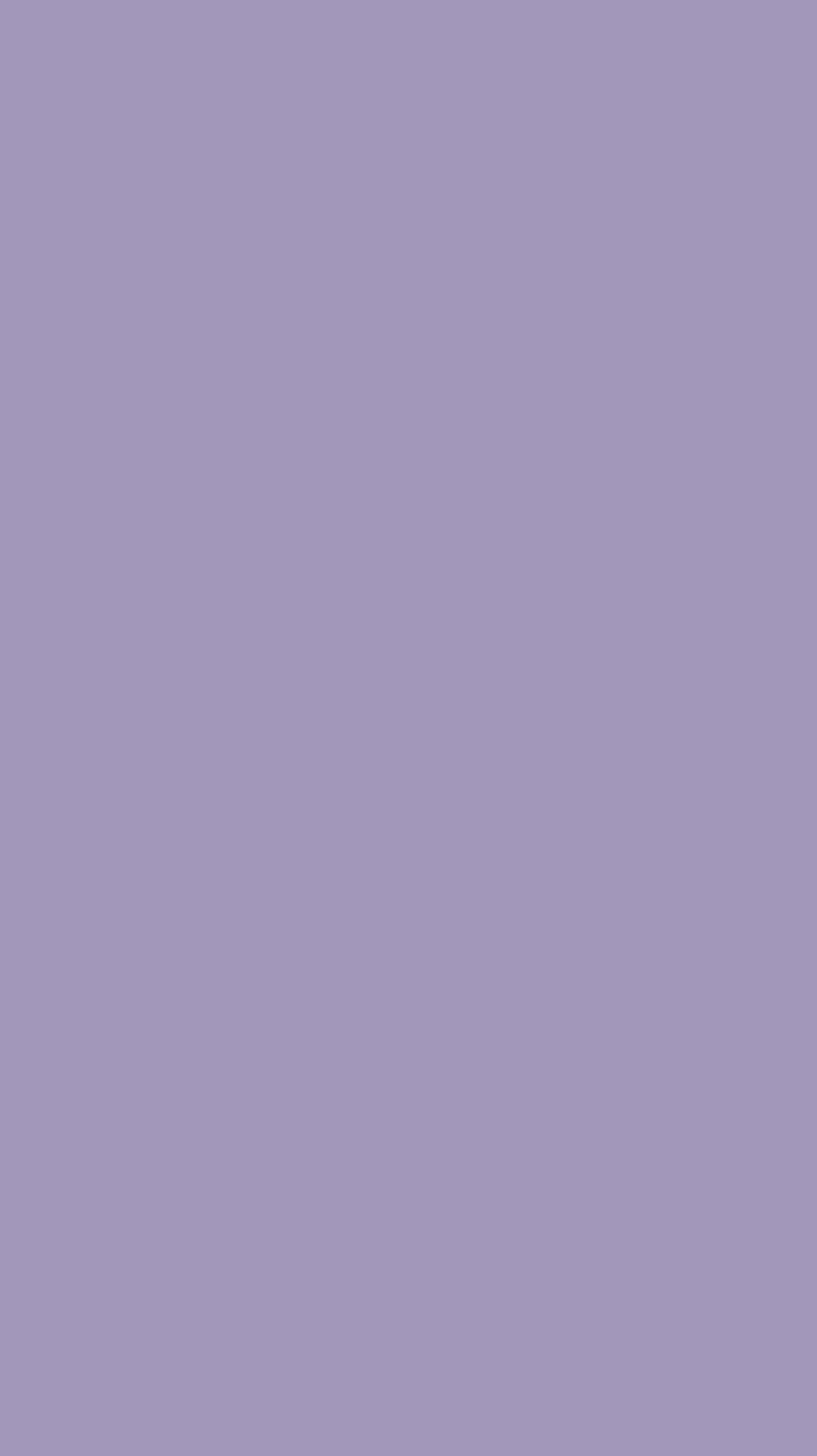How many social media links are available?
Answer with a single word or phrase by referring to the visual content.

5